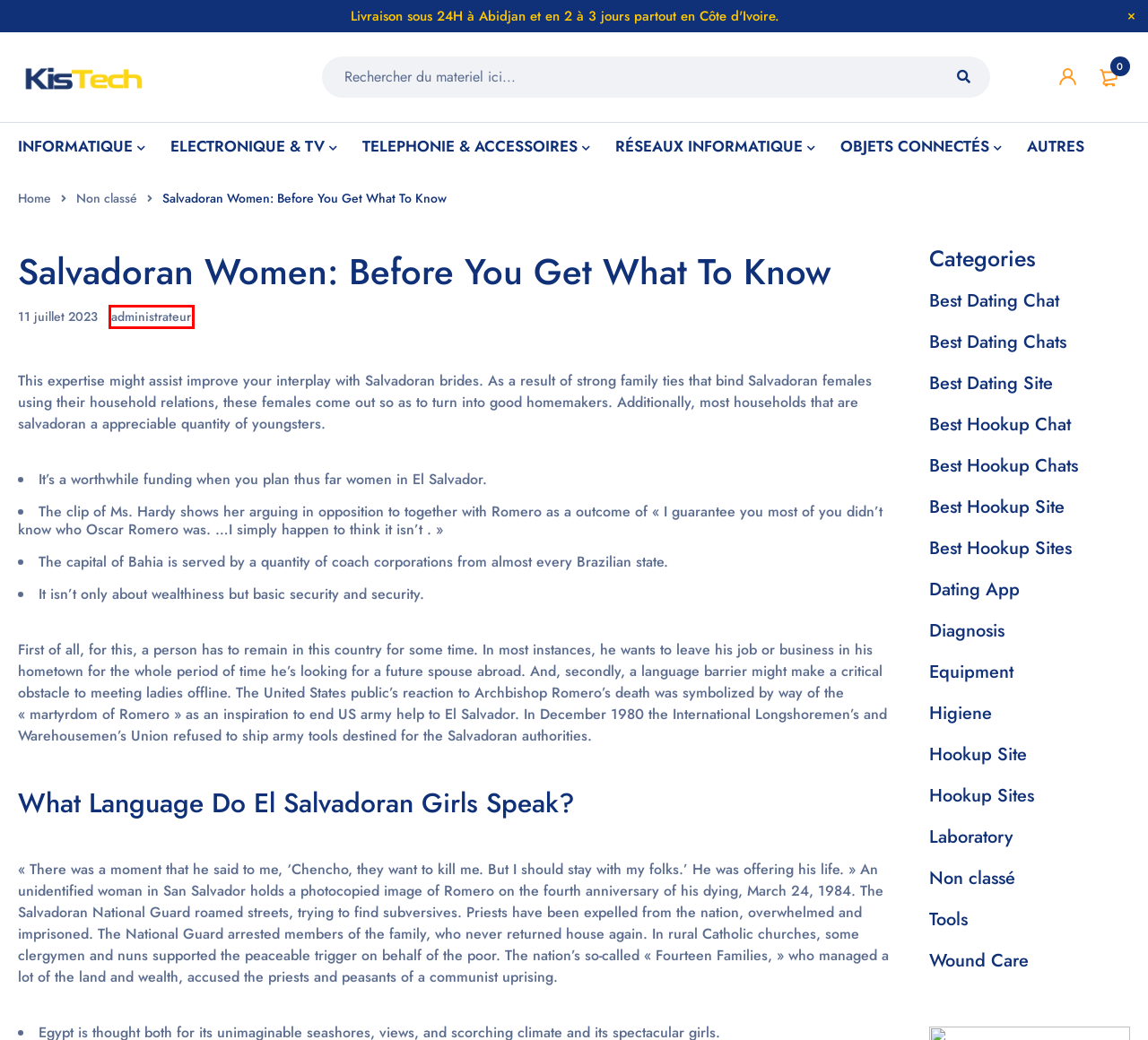Check out the screenshot of a webpage with a red rectangle bounding box. Select the best fitting webpage description that aligns with the new webpage after clicking the element inside the bounding box. Here are the candidates:
A. Archives des Dating App - Kistech
B. Archives des INFORMATIQUE - Kistech
C. Archives des Laboratory - Kistech
D. Archives des Best Dating Chat - Kistech
E. Kistech - Leader de la vente de matériel informatique
F. Archives des Hookup Sites - Kistech
G. Archives des Best Hookup Chats - Kistech
H. administrateur, auteur/autrice sur Kistech

H